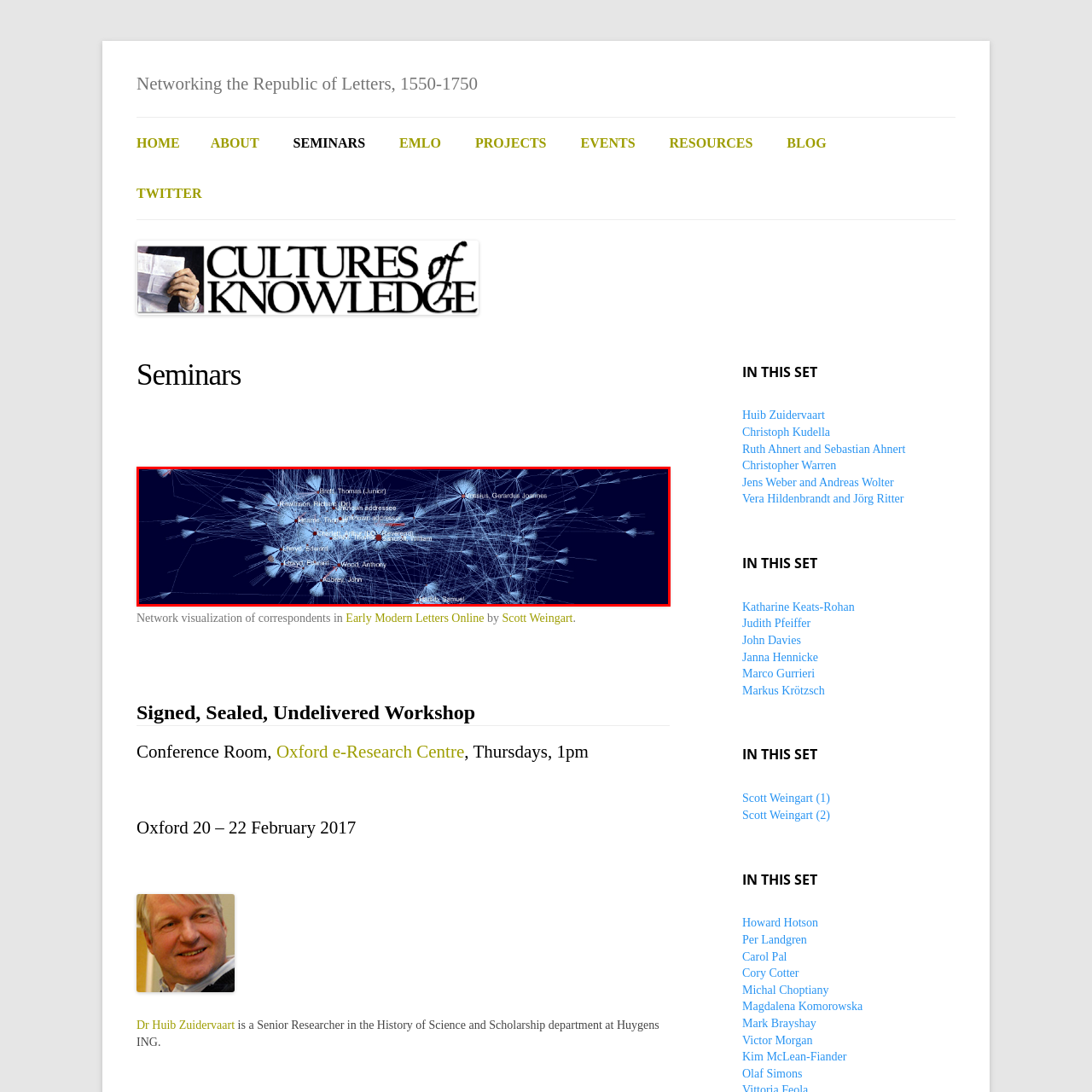Focus on the image enclosed by the red outline and give a short answer: What do the lines connecting the nodes signify?

Relationships and exchanges